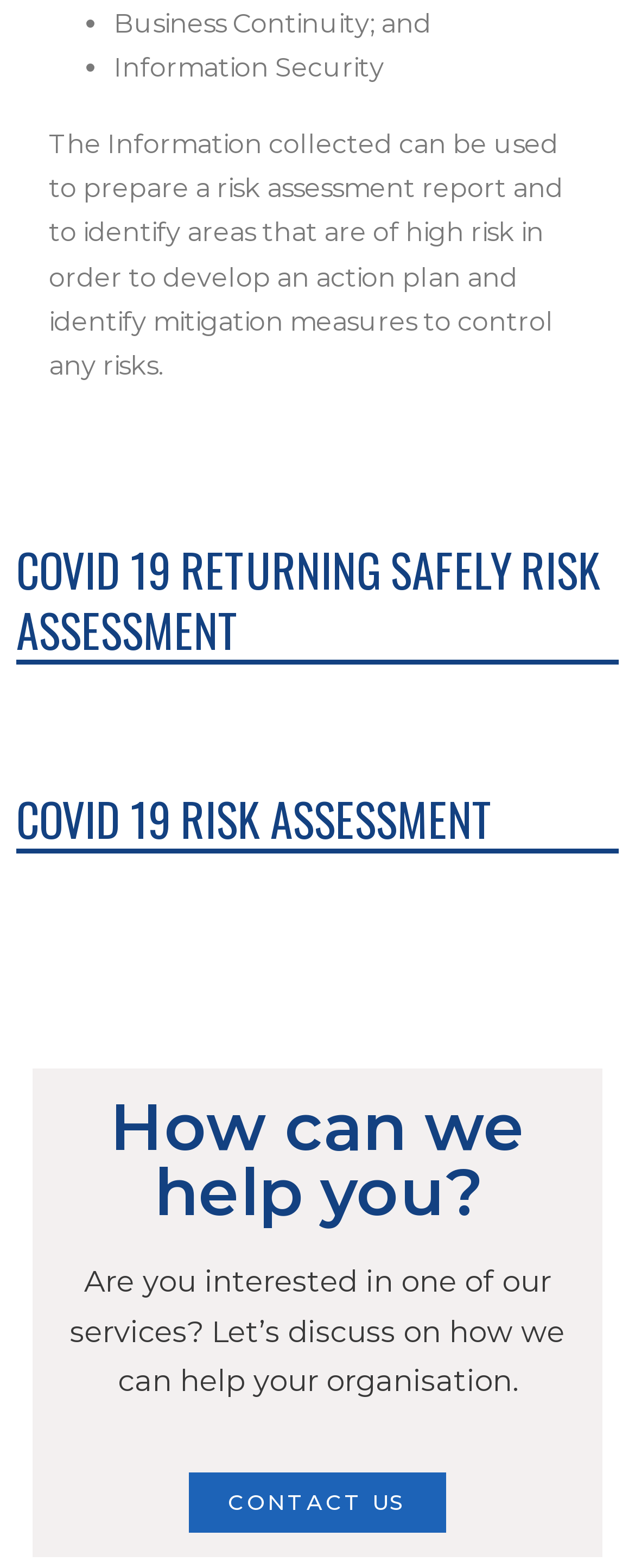What is the purpose of the information collected?
Please respond to the question with a detailed and thorough explanation.

The purpose of the information collected is to prepare a risk assessment report and to identify areas that are of high risk in order to develop an action plan and identify mitigation measures to control any risks, as stated in the paragraph of text on the webpage.